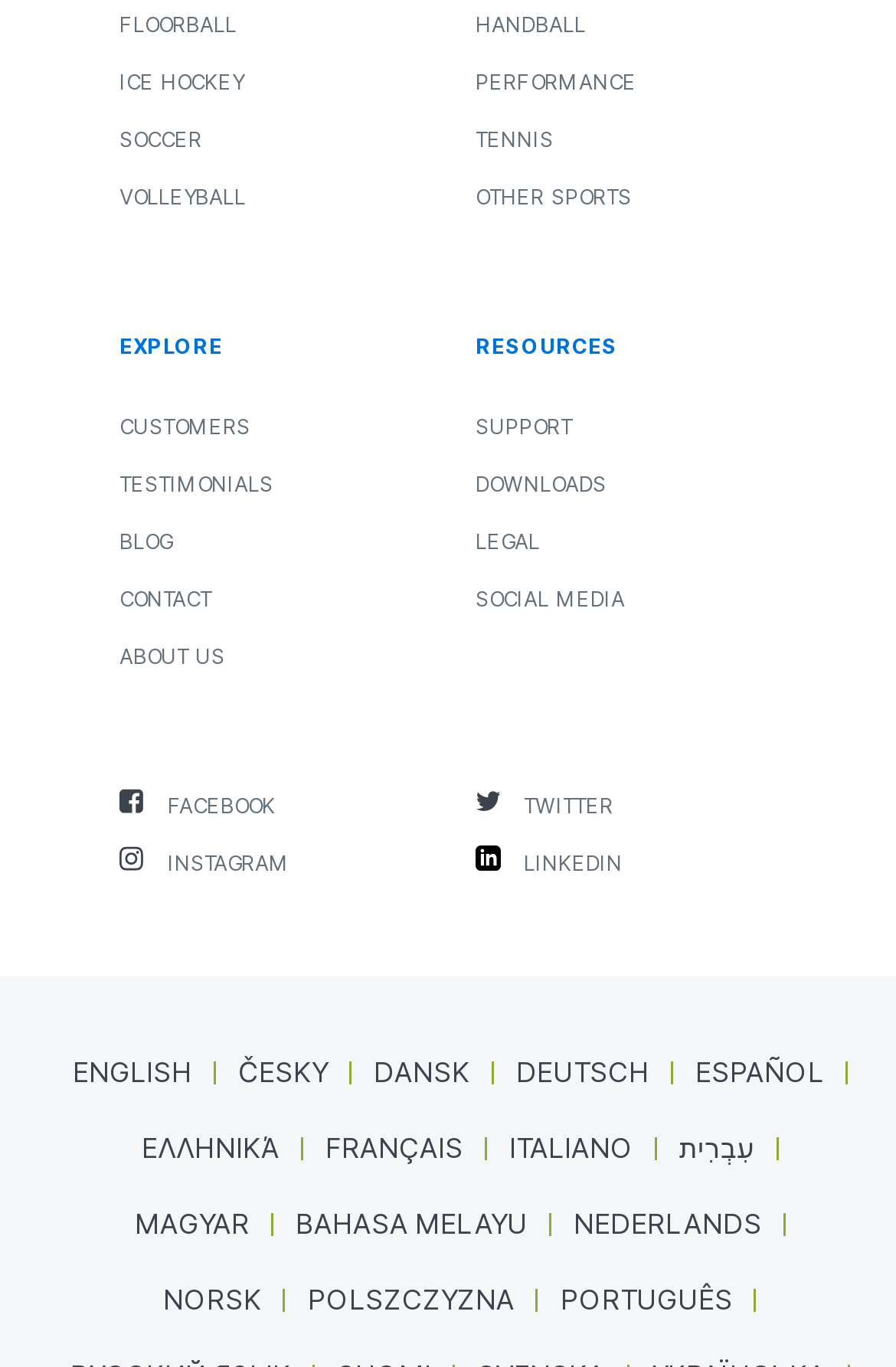What is the purpose of the 'RESOURCES' section?
Utilize the information in the image to give a detailed answer to the question.

The 'RESOURCES' section is located on the right side of the webpage and contains links to support, downloads, legal information, and social media. This section appears to be designed to provide users with additional resources and support related to the website's content.